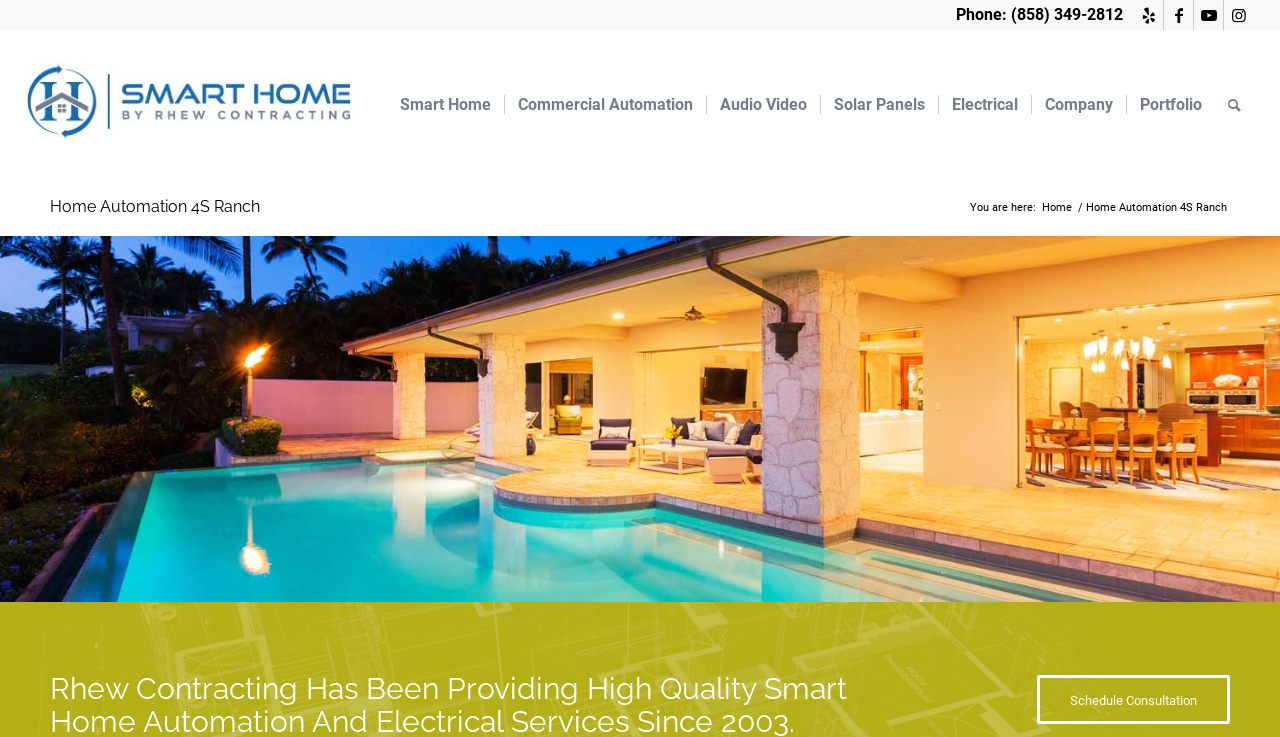Specify the bounding box coordinates of the area to click in order to execute this command: 'Schedule a consultation'. The coordinates should consist of four float numbers ranging from 0 to 1, and should be formatted as [left, top, right, bottom].

[0.81, 0.916, 0.961, 0.983]